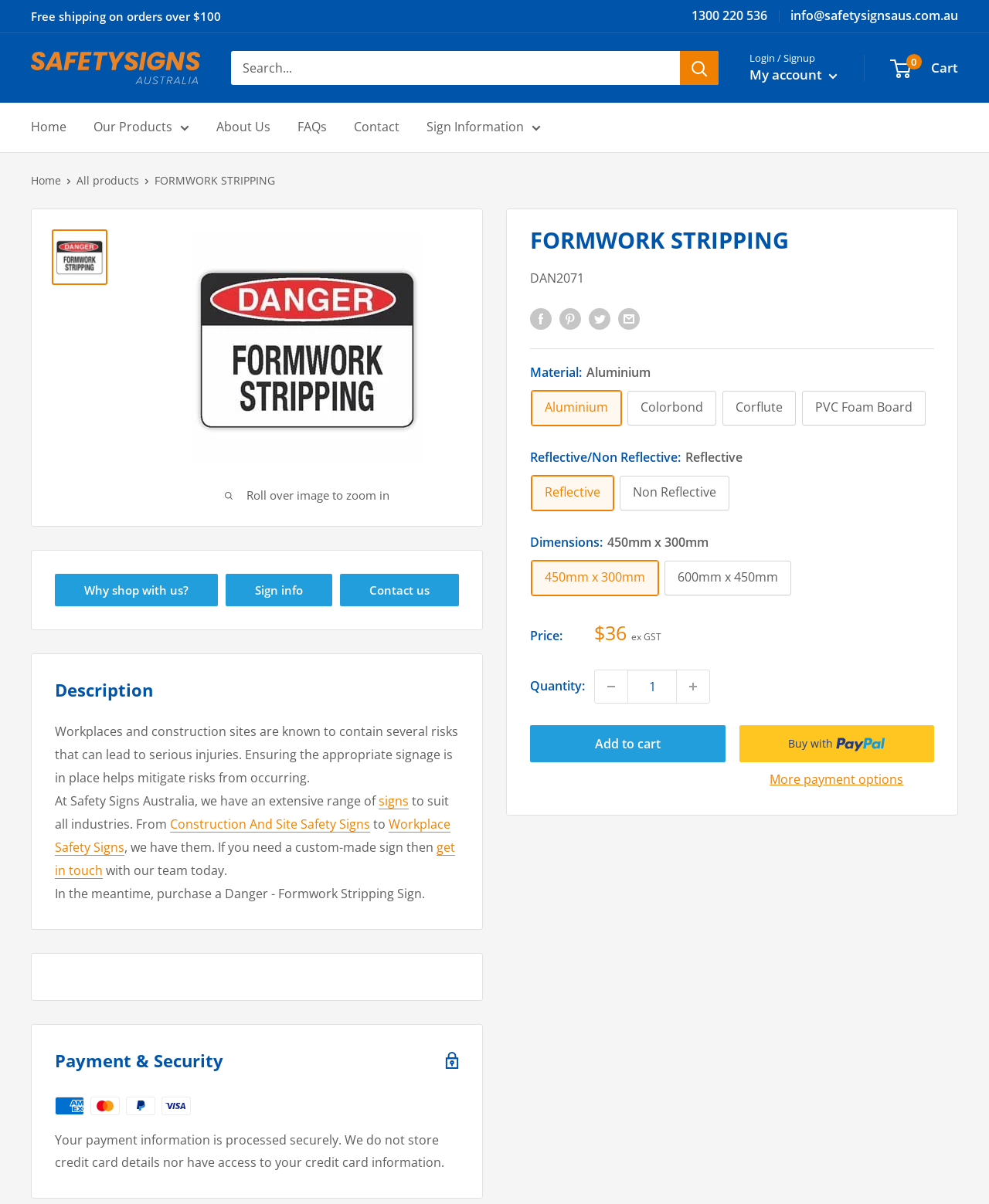Give a concise answer of one word or phrase to the question: 
What is the material of the 'FORMWORK STRIPPING' sign?

Aluminium